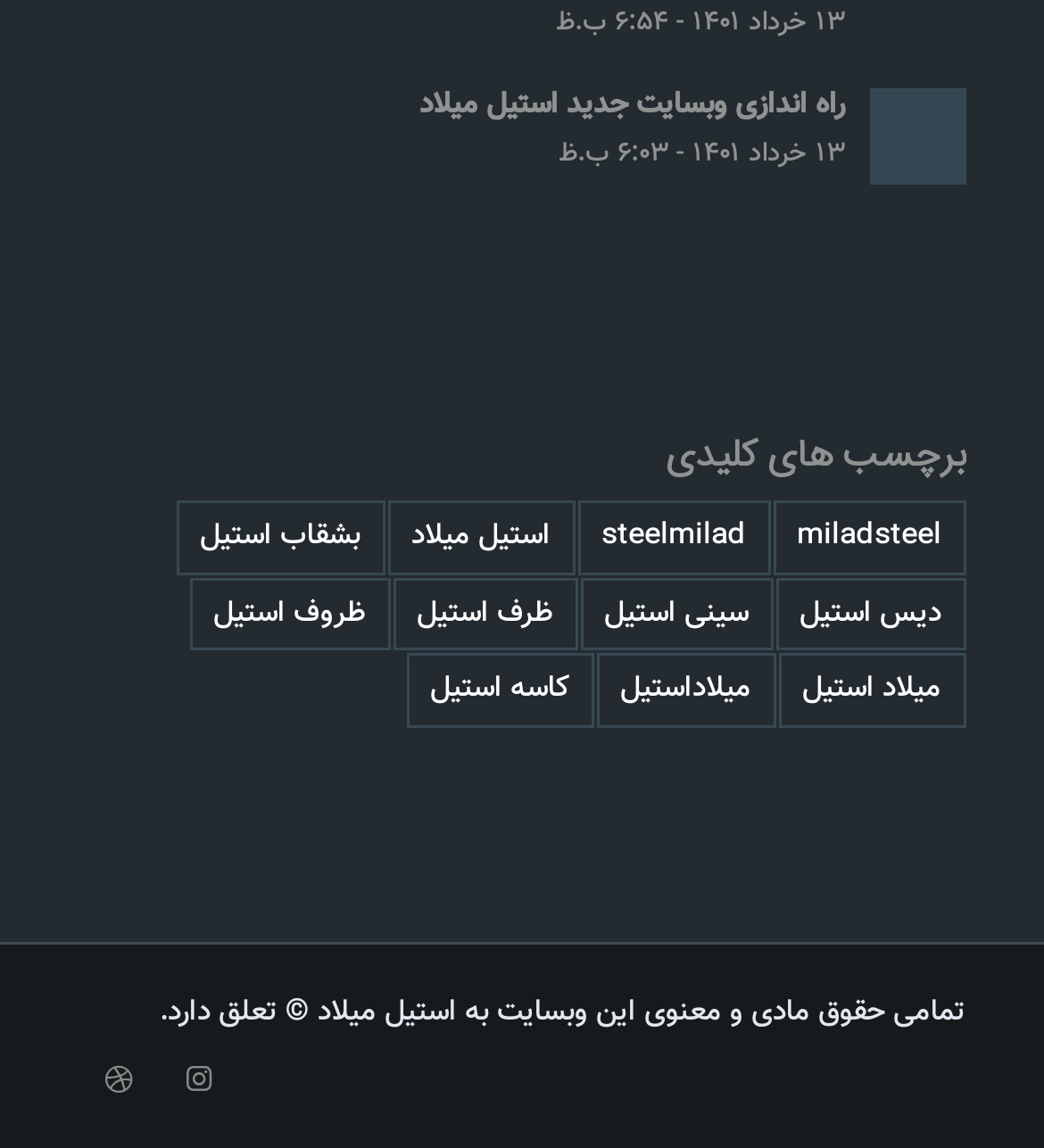Please mark the bounding box coordinates of the area that should be clicked to carry out the instruction: "view tags related to برچسب های کلیدی".

[0.075, 0.382, 0.925, 0.418]